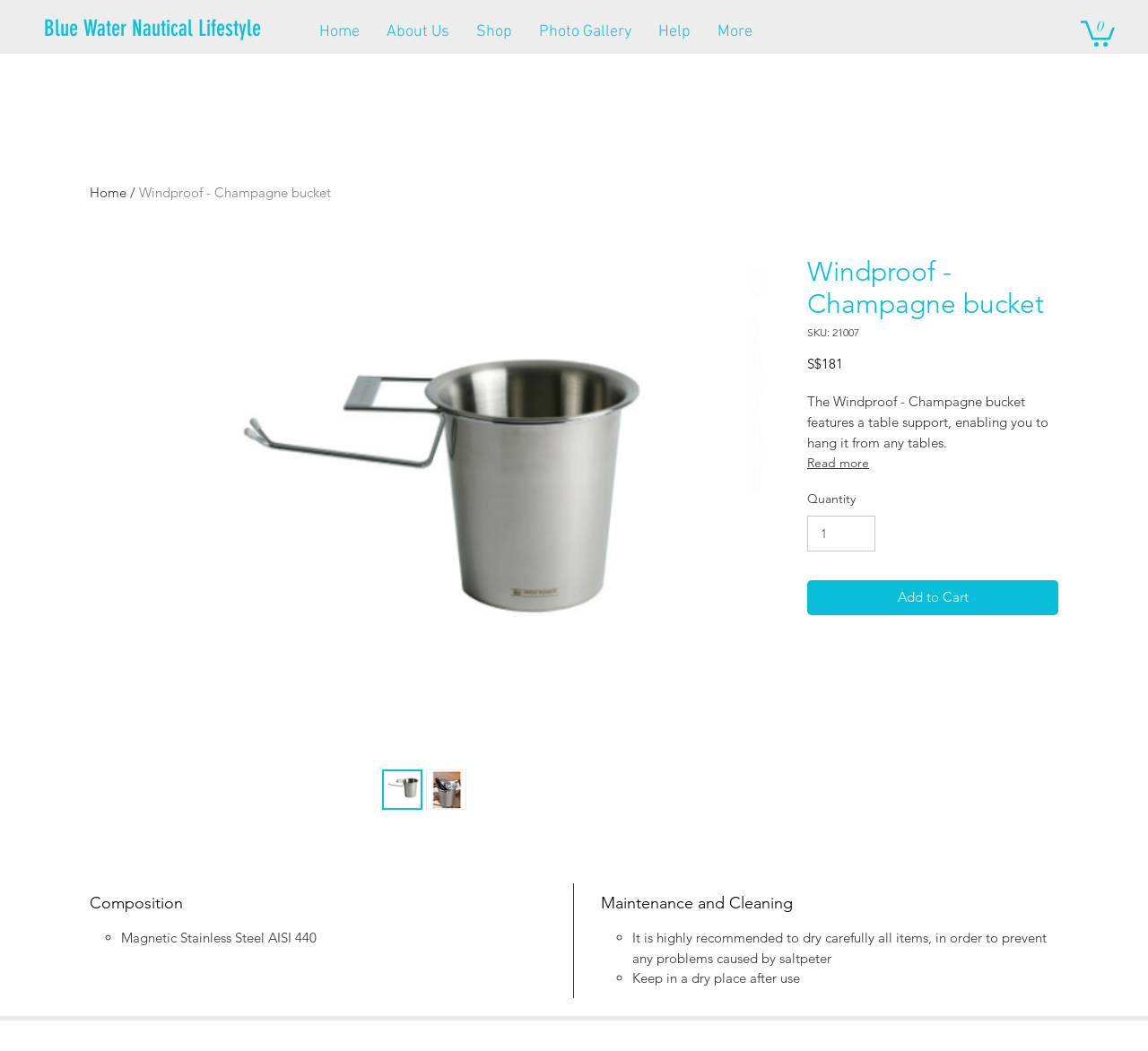What is the price of the product?
Please use the image to deliver a detailed and complete answer.

The price of the product can be found in the static text element on the webpage, which is 'S$181'. This is located below the product name and description.